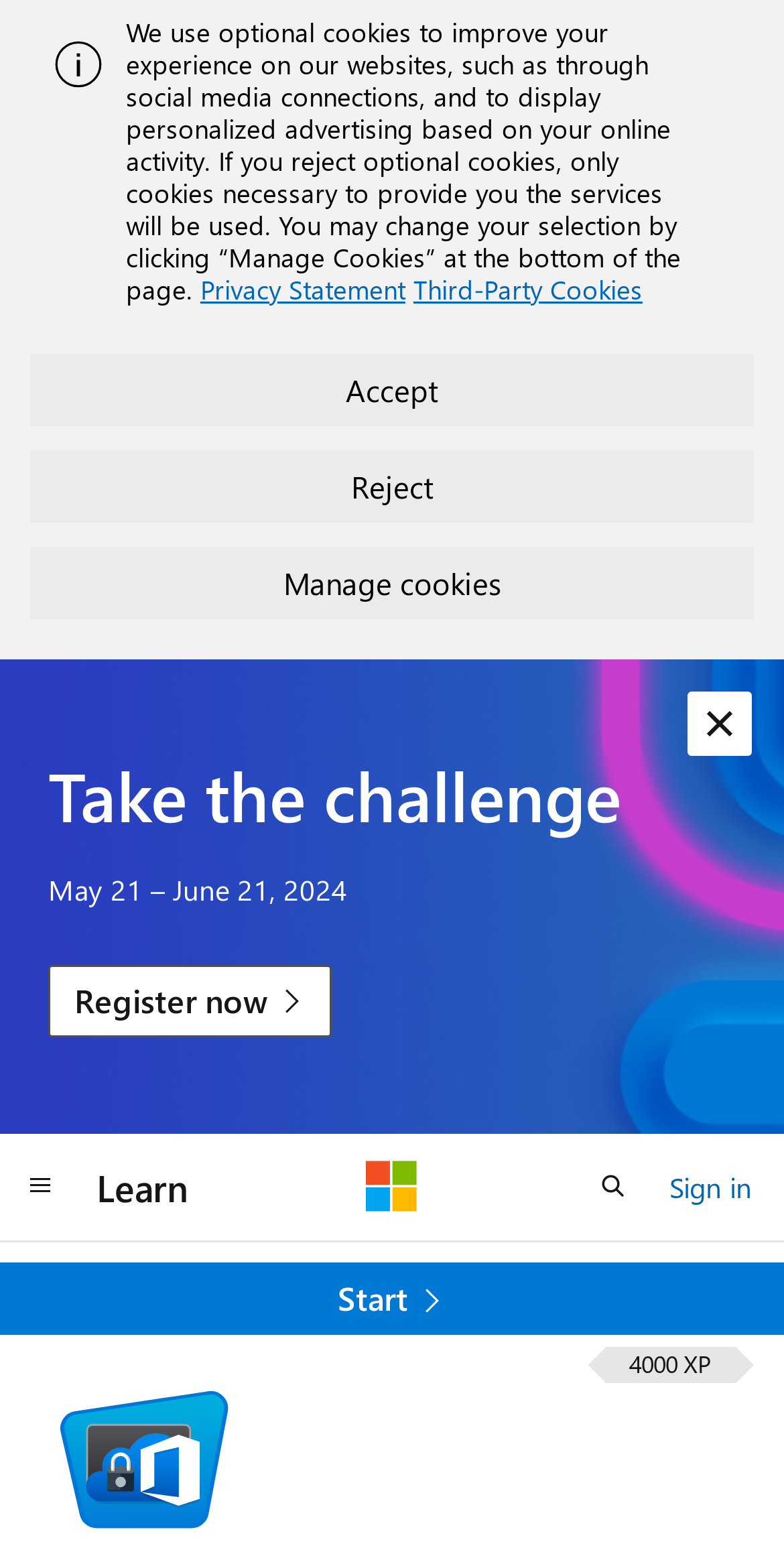Explain the webpage's layout and main content in detail.

This webpage is about Microsoft 365 Fundamentals, specifically describing security and compliance capabilities. At the top, there is an alert section with an image and a message about using optional cookies to improve the user experience. Below the alert, there are three buttons: "Accept", "Reject", and "Manage cookies". 

To the right of the alert section, there is a heading "Take the challenge" followed by a text "May 21 – June 21, 2024" and a "Register now" link. 

At the top-right corner, there is a "Dismiss alert" button. 

The navigation menu is located at the bottom of the page, with buttons and links to "Global navigation", "Learn", "Microsoft", "Open search", and "Sign in". 

Below the navigation menu, there are links to "Learn", "Training", and "Browse". 

At the bottom-left corner, there is a figure, and a "Start" link spans across the entire width of the page.